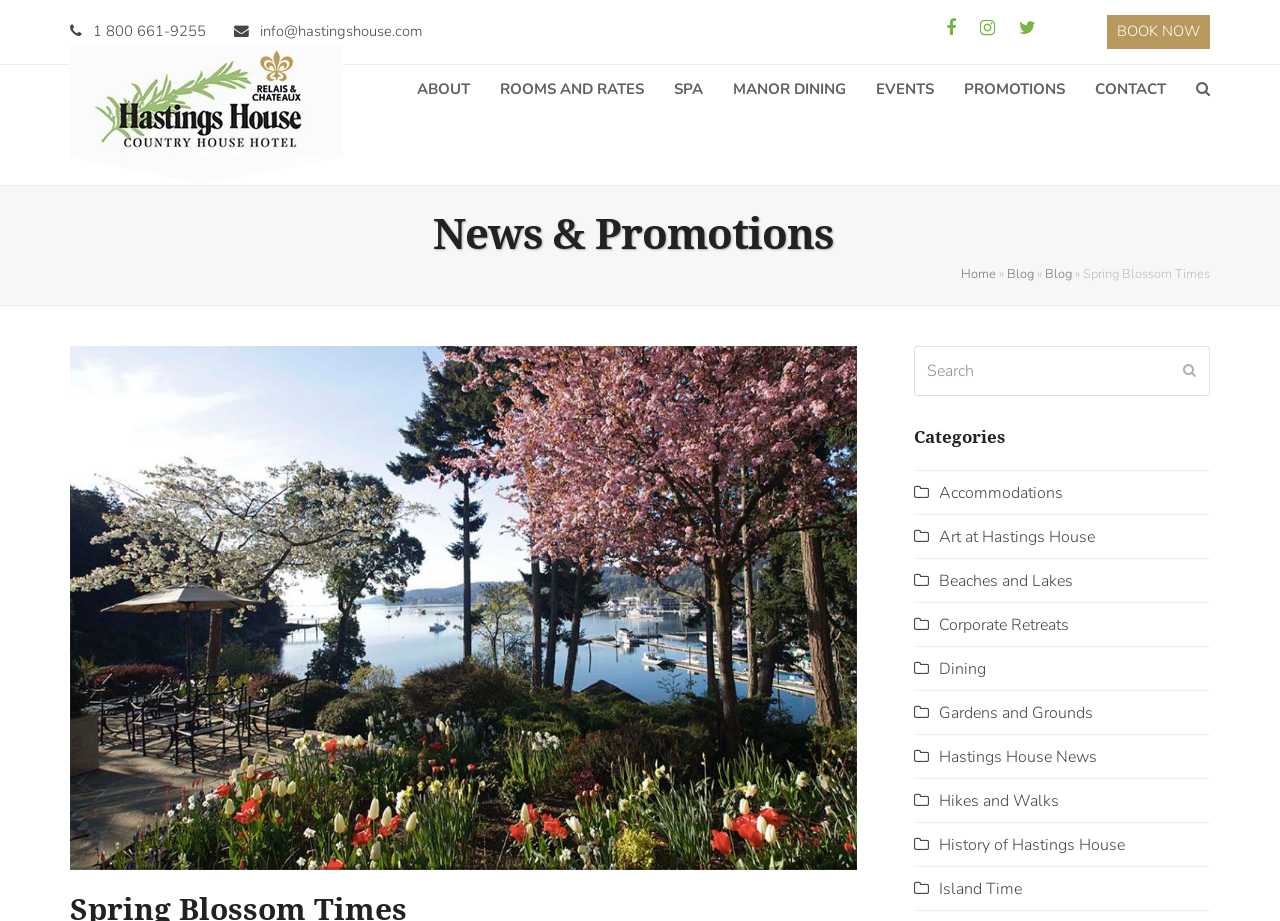Kindly determine the bounding box coordinates for the clickable area to achieve the given instruction: "Visit the Facebook page".

[0.739, 0.021, 0.766, 0.057]